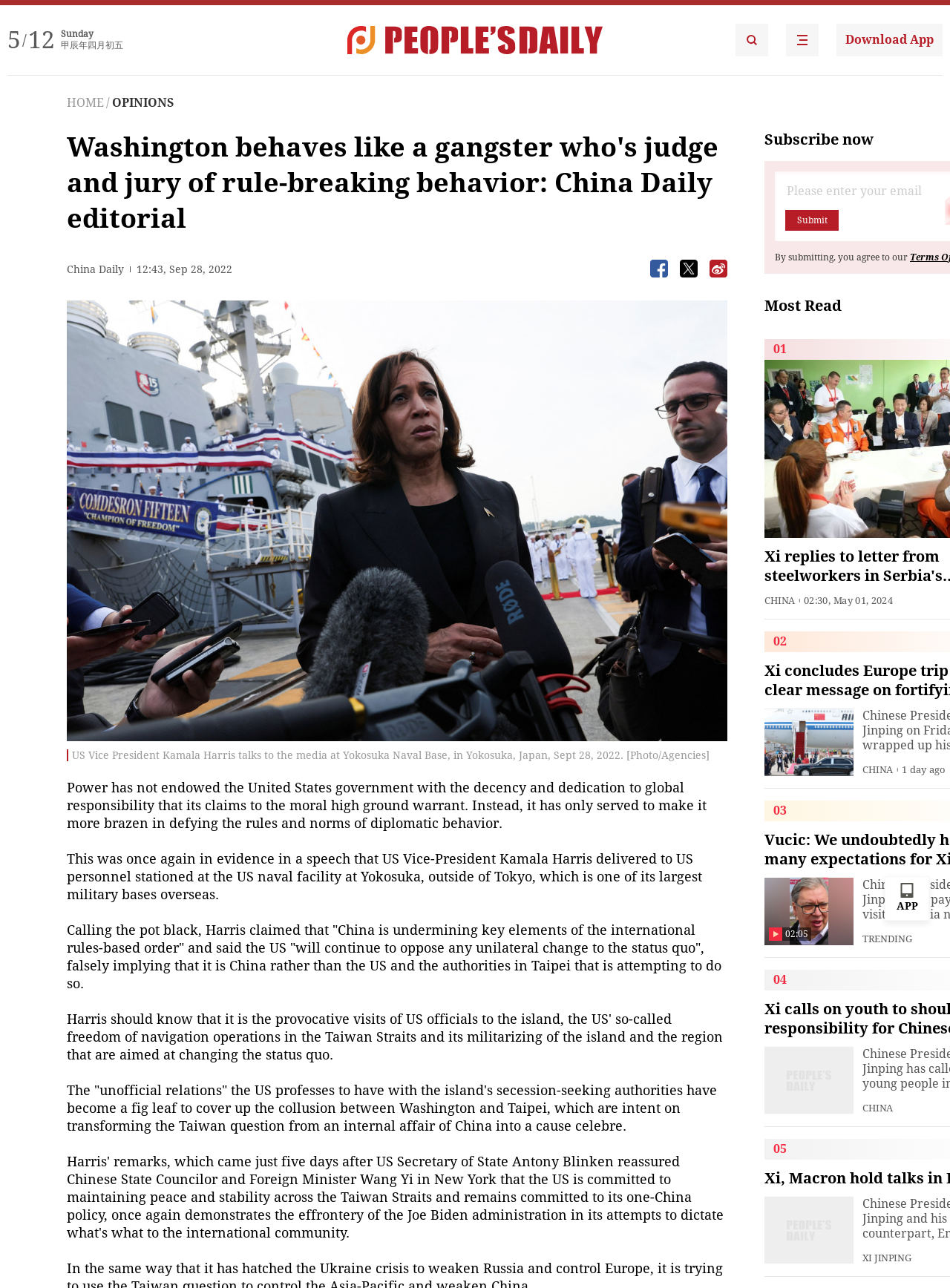What is the topic of the article?
Provide an in-depth and detailed explanation in response to the question.

The topic of the article can be inferred from the text 'US Vice President Kamala Harris talks to the media at Yokosuka Naval Base, in Yokosuka, Japan, Sept 28, 2022.' which is the main content of the webpage.